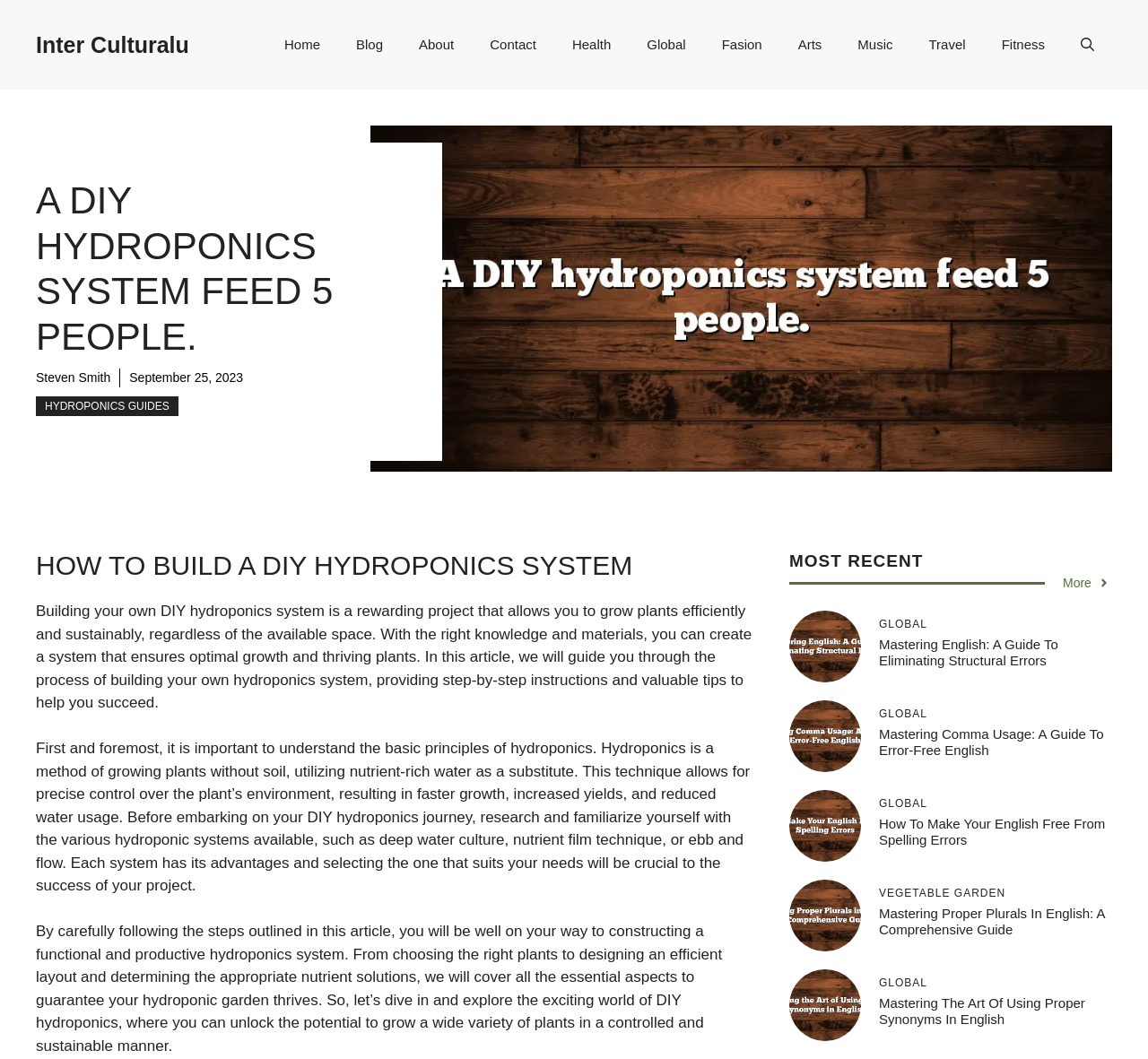Determine the bounding box coordinates for the clickable element to execute this instruction: "Read the article 'A DIY HYDROPONICS SYSTEM FEED 5 PEOPLE'". Provide the coordinates as four float numbers between 0 and 1, i.e., [left, top, right, bottom].

[0.031, 0.169, 0.354, 0.339]